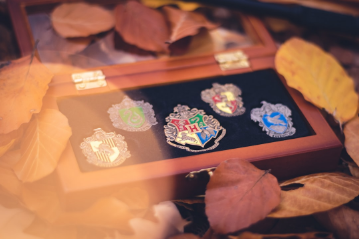By analyzing the image, answer the following question with a detailed response: What is the color of the surrounding leaves?

The caption describes the surrounding leaves as having 'warm, golden hues', which suggests that the dominant color of the leaves is golden.